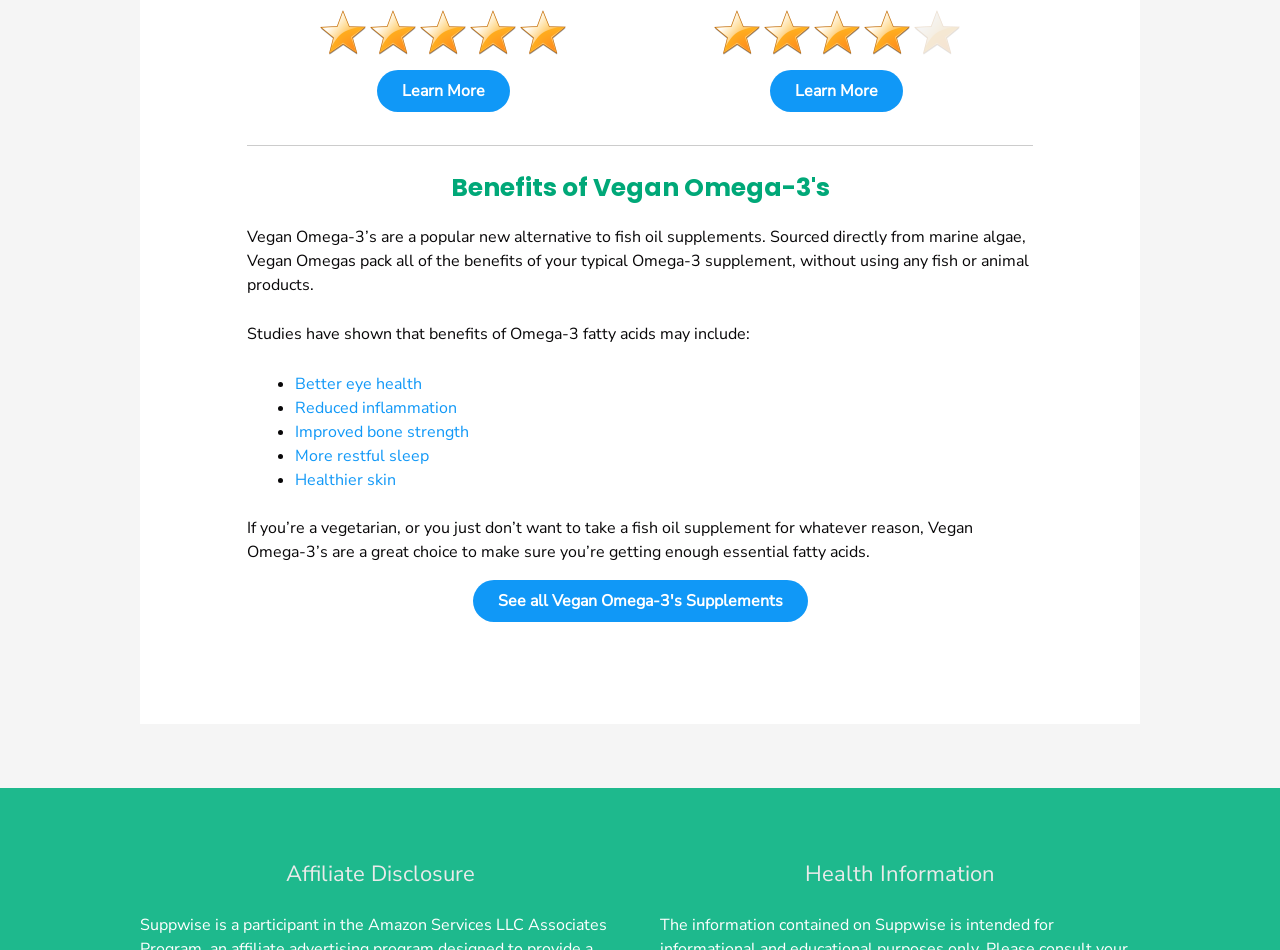Please specify the coordinates of the bounding box for the element that should be clicked to carry out this instruction: "Learn more about Vegan Omega-3's". The coordinates must be four float numbers between 0 and 1, formatted as [left, top, right, bottom].

[0.294, 0.074, 0.398, 0.118]